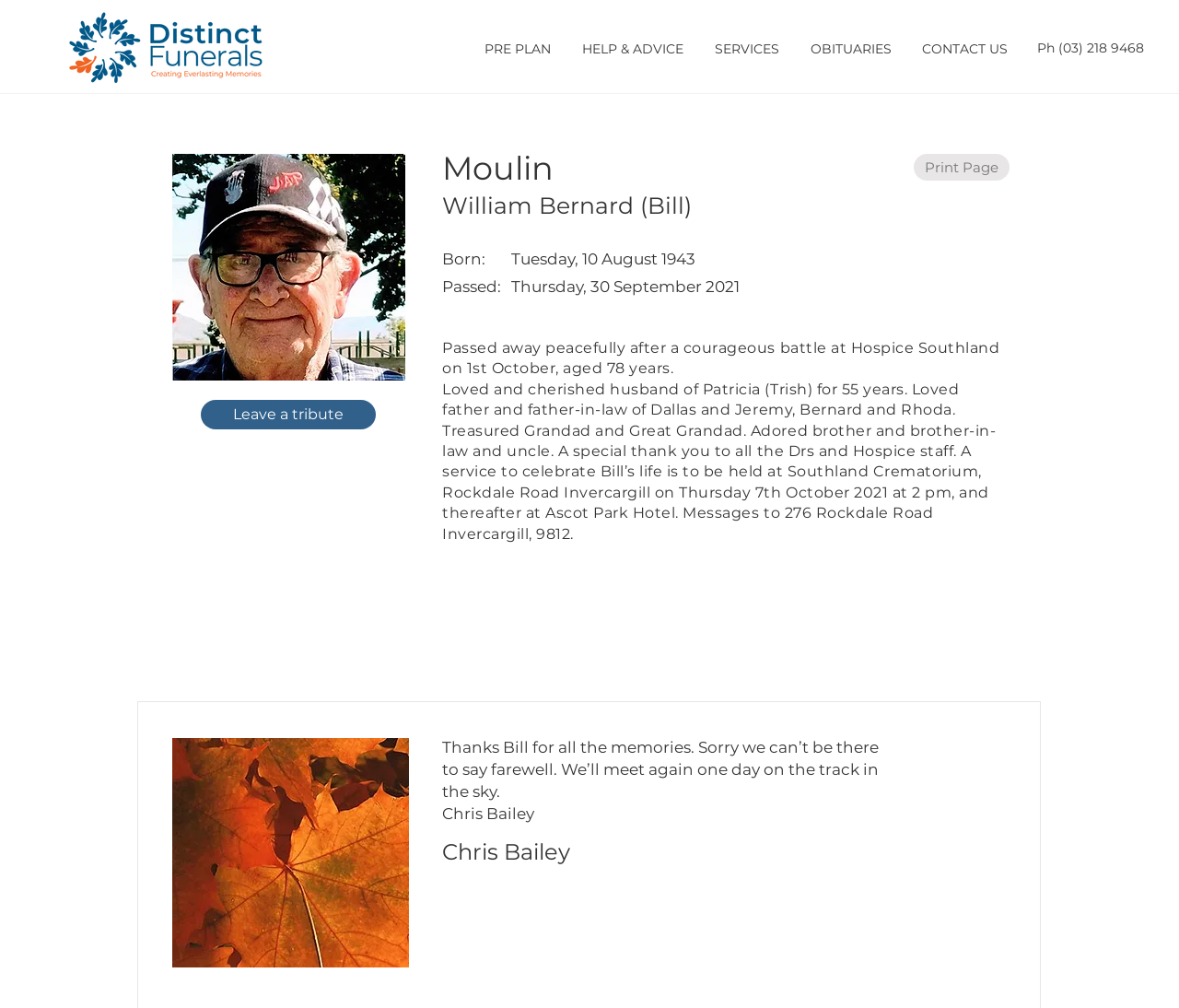Kindly determine the bounding box coordinates of the area that needs to be clicked to fulfill this instruction: "Go to the Obituaries page".

[0.676, 0.036, 0.77, 0.062]